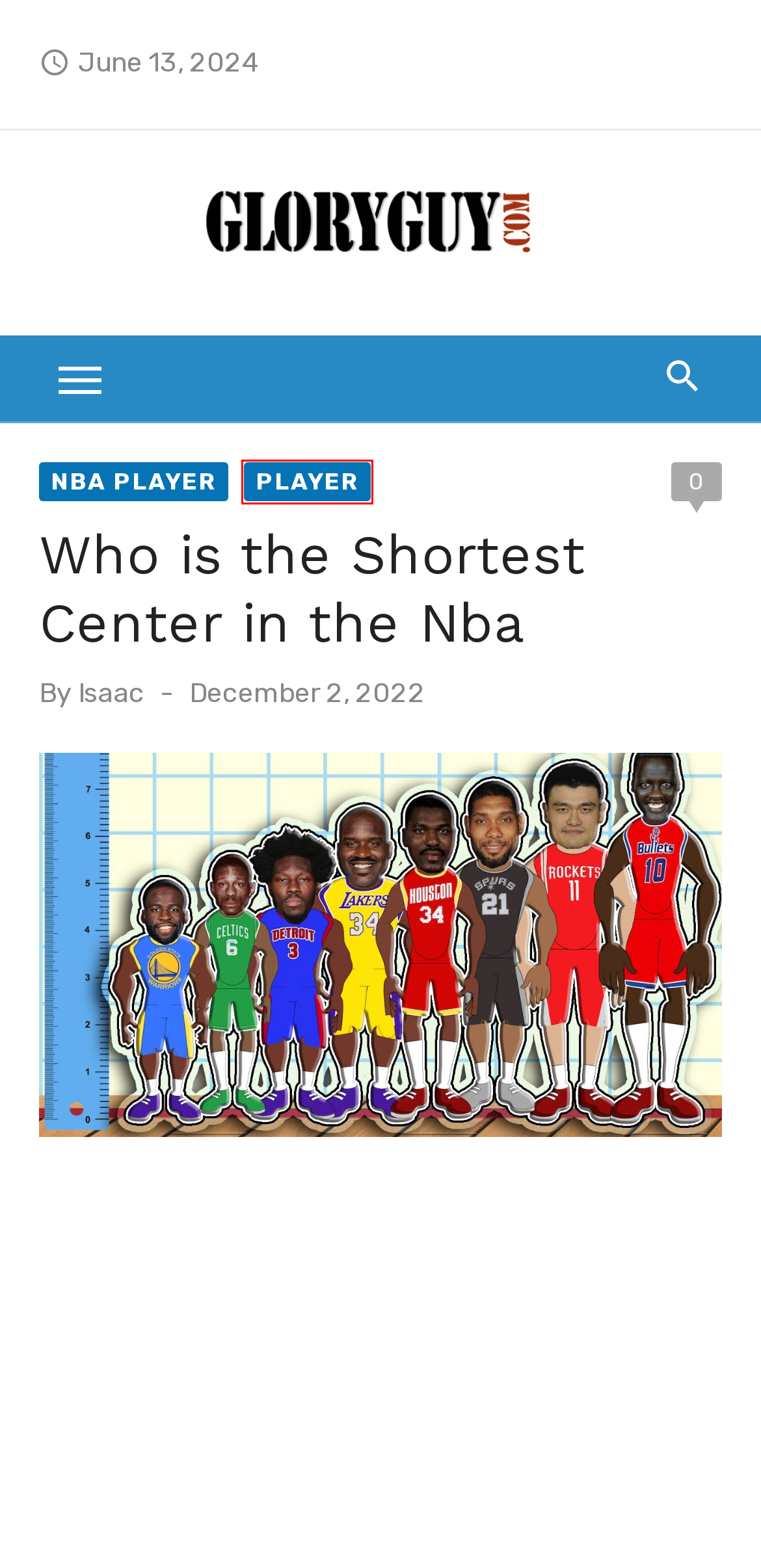Look at the screenshot of a webpage where a red rectangle bounding box is present. Choose the webpage description that best describes the new webpage after clicking the element inside the red bounding box. Here are the candidates:
A. Player - GloryGuy
B. How Much to String a Tennis Racket - GloryGuy
C. How Much Would a Signed Baseball Be Worth - GloryGuy
D. GloryGuy - Sports only, no pun intended
E. How Much to Ship a Baseball Bat Ups - GloryGuy
F. Isaac - GloryGuy
G. nba - GloryGuy
H. NBA Player - GloryGuy

A